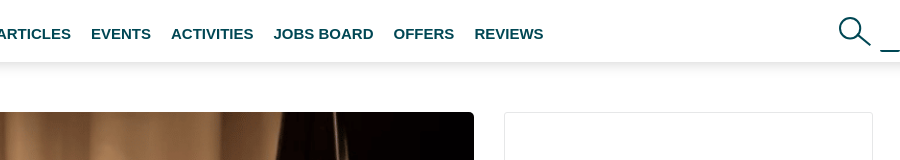Elaborate on the elements present in the image.

This image is part of the promotional section for the "Phoenix Rising - Piano Recital by Clemens Leske" event, showcased on the Northern Beaches Mums website. It appears to convey the elegance and artistry associated with the recital, which features renowned Australian concert pianist Clemens Leske. The event promises to highlight classical masterpieces, including Beethoven’s Eroica Variations and the monumental Hammerklavier Sonata. The website also provides details such as the date of the event, which was set for March 27, 2022, showcasing its rich cultural offering for the community while reflecting the organization’s commitment to arts and family-friendly events. The overall layout is designed to facilitate easy navigation and access to additional information about similar activities and events.